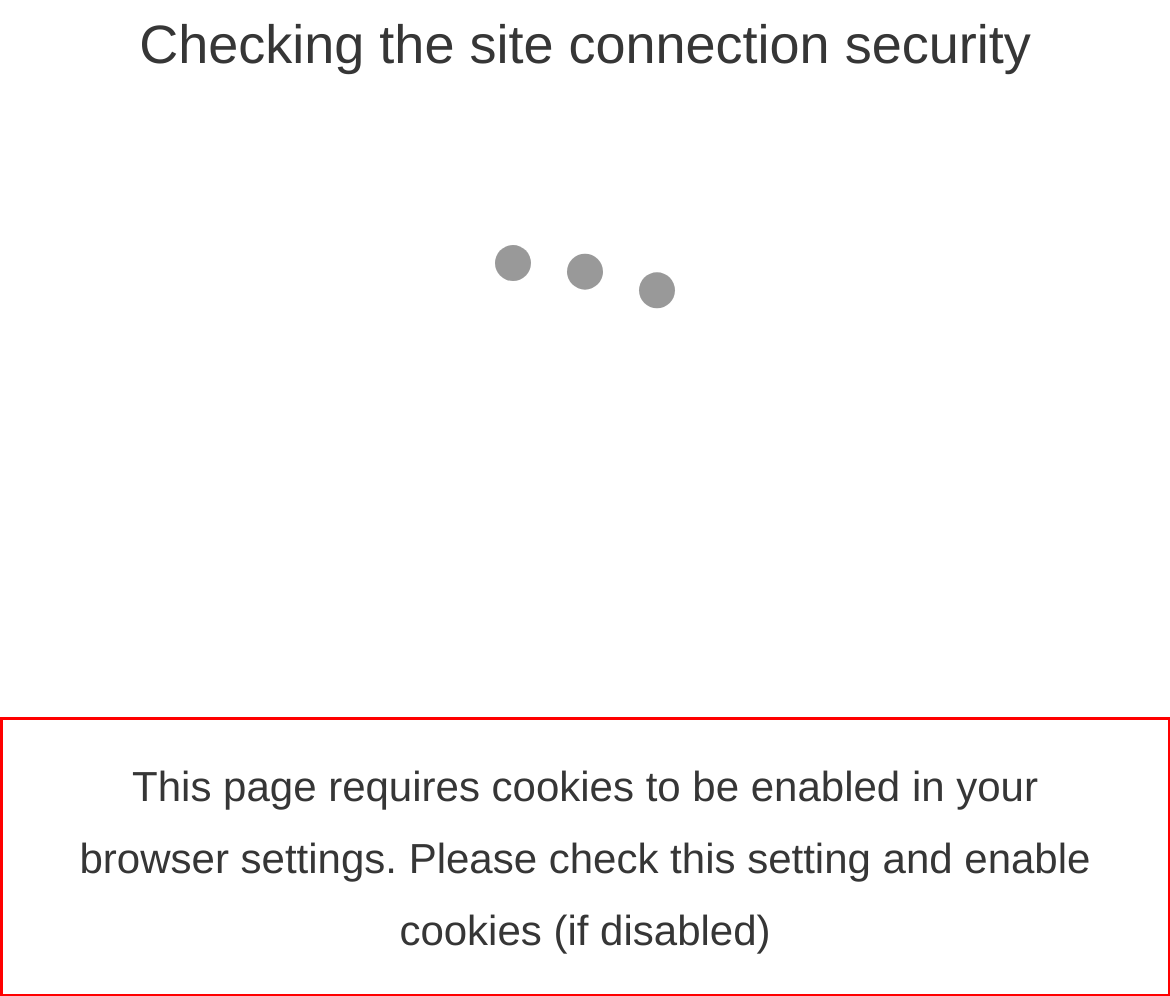The screenshot you have been given contains a UI element surrounded by a red rectangle. Use OCR to read and extract the text inside this red rectangle.

This page requires cookies to be enabled in your browser settings. Please check this setting and enable cookies (if disabled)